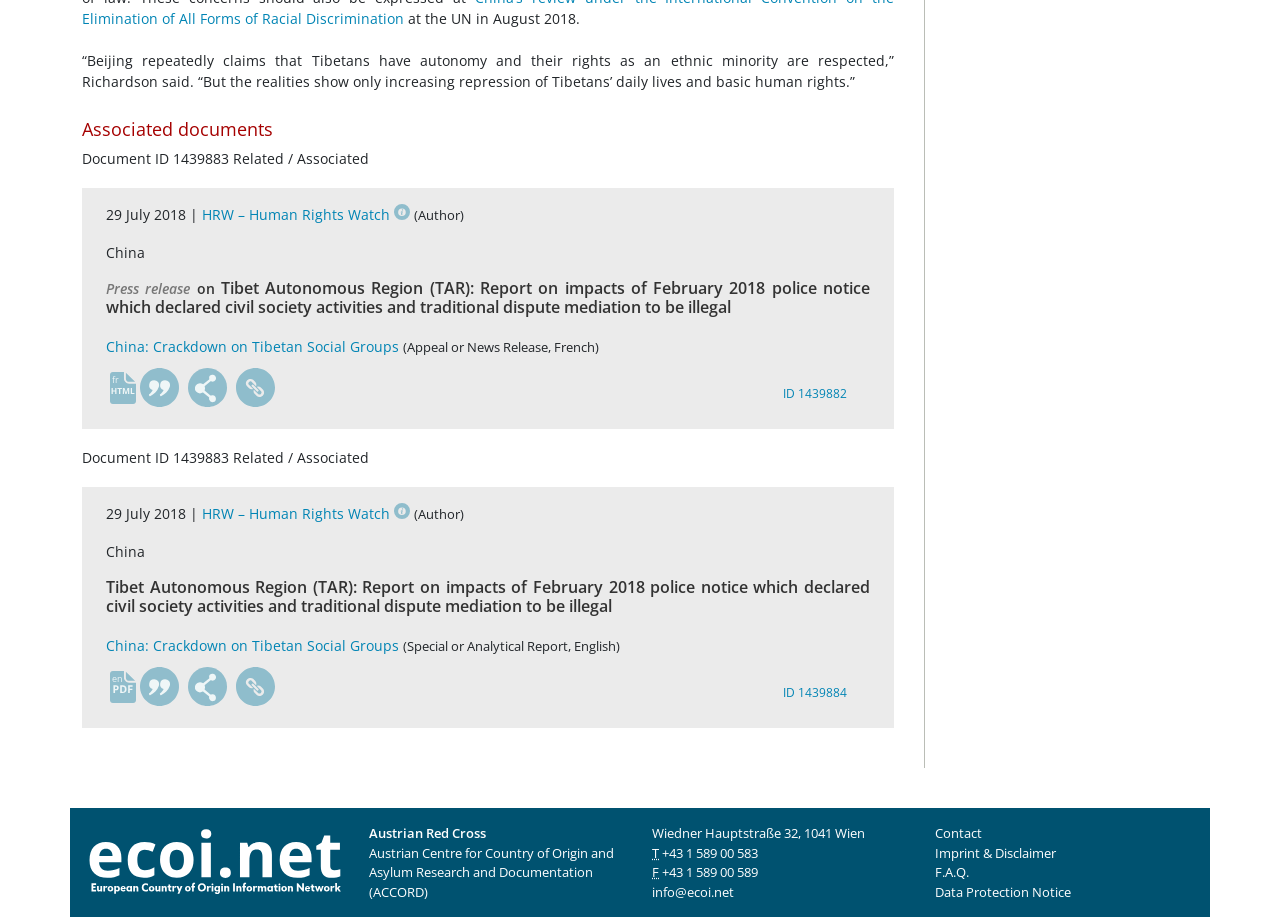What is the organization at the bottom of the webpage?
Could you please answer the question thoroughly and with as much detail as possible?

I found this answer by looking at the text 'Austrian Red Cross' at the bottom of the webpage, which seems to be the organization associated with the webpage.